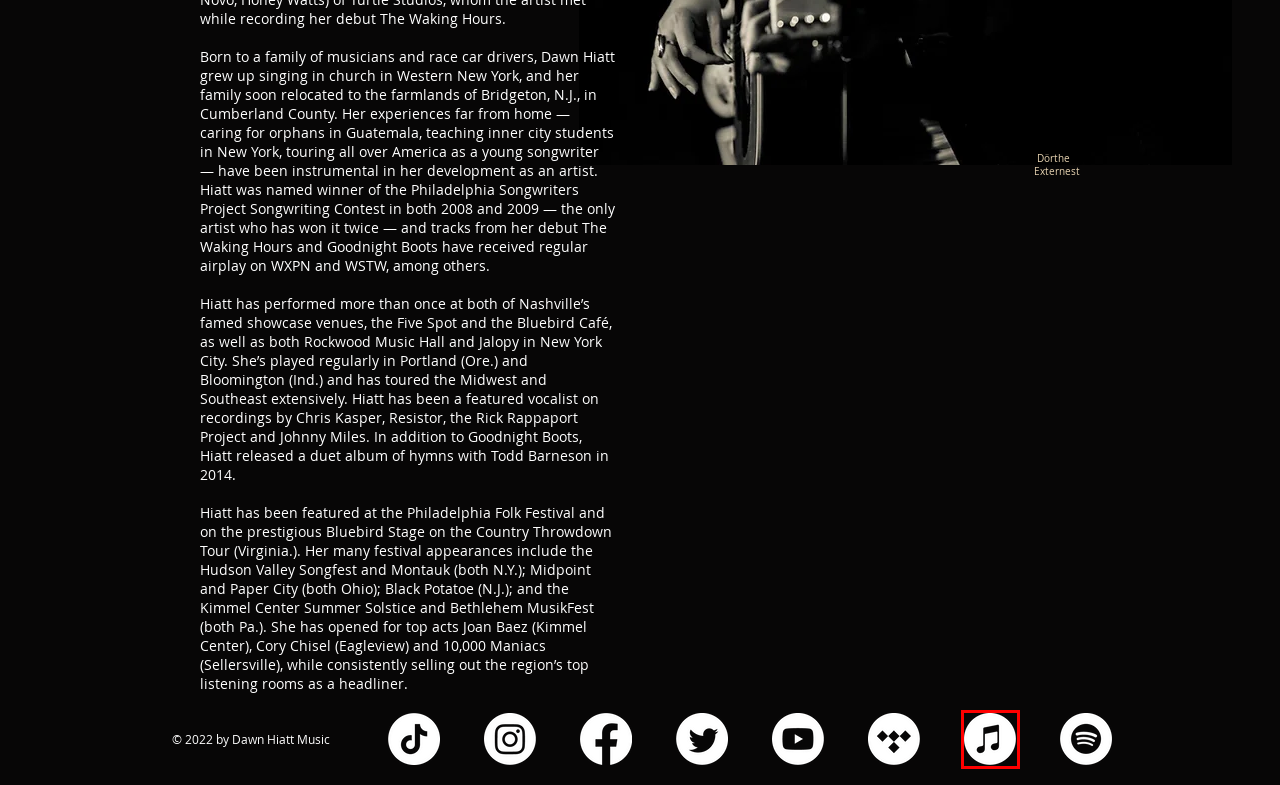View the screenshot of the webpage containing a red bounding box around a UI element. Select the most fitting webpage description for the new page shown after the element in the red bounding box is clicked. Here are the candidates:
A. TIDAL
B. Contact / | dawnhiattmusic
C. Gallery / | dawnhiattmusic
D. ‎Apple Music - 网页播放器
E. Shows/ | dawnhiattmusic
F. Dawn Hiatt Music
G. Video / | dawnhiattmusic
H. Music / | dawnhiattmusic

D